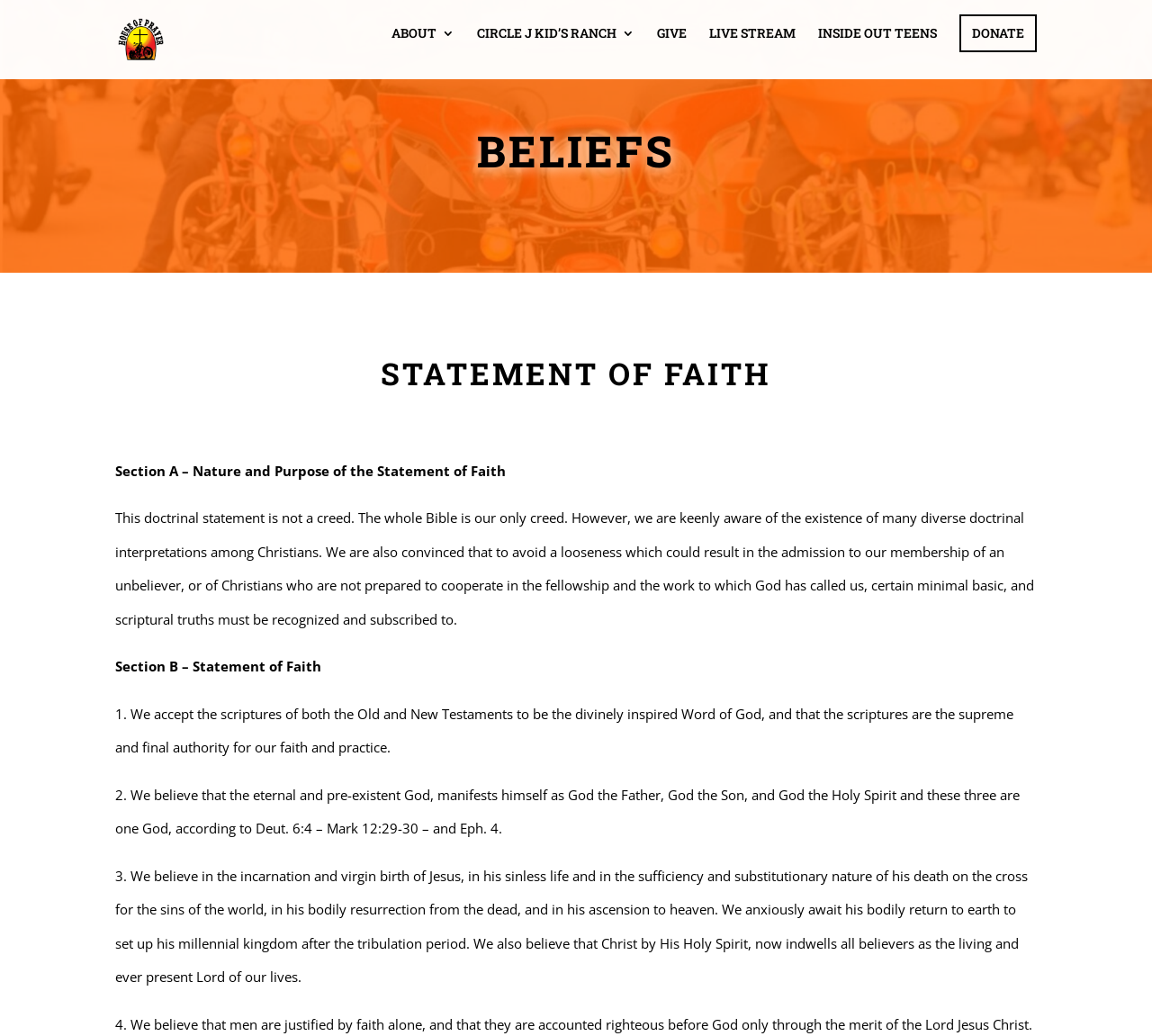Find the bounding box of the element with the following description: "LIVE STREAM". The coordinates must be four float numbers between 0 and 1, formatted as [left, top, right, bottom].

[0.616, 0.026, 0.691, 0.076]